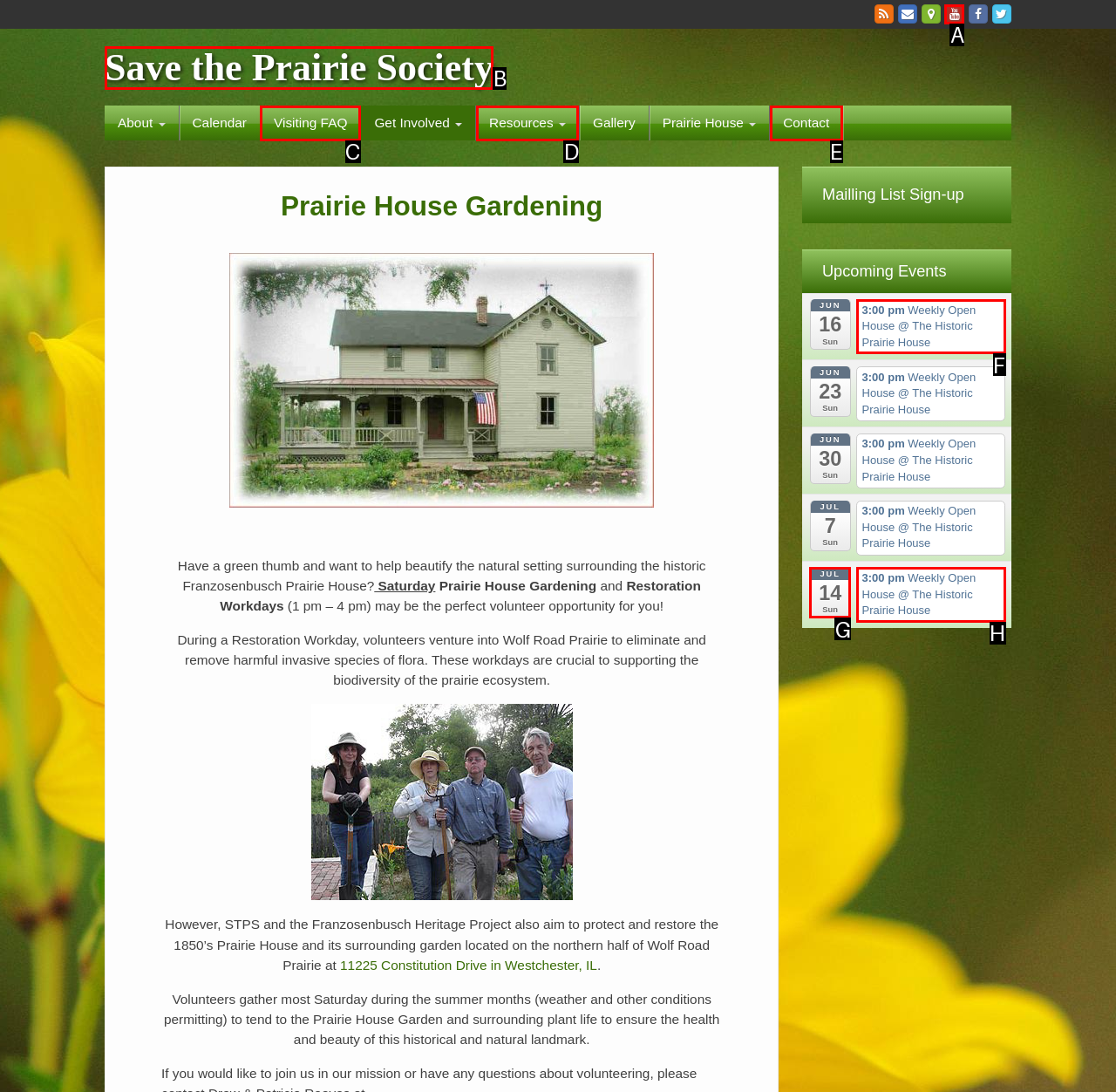Determine the HTML element that best matches this description: EconPapers FAQ from the given choices. Respond with the corresponding letter.

None